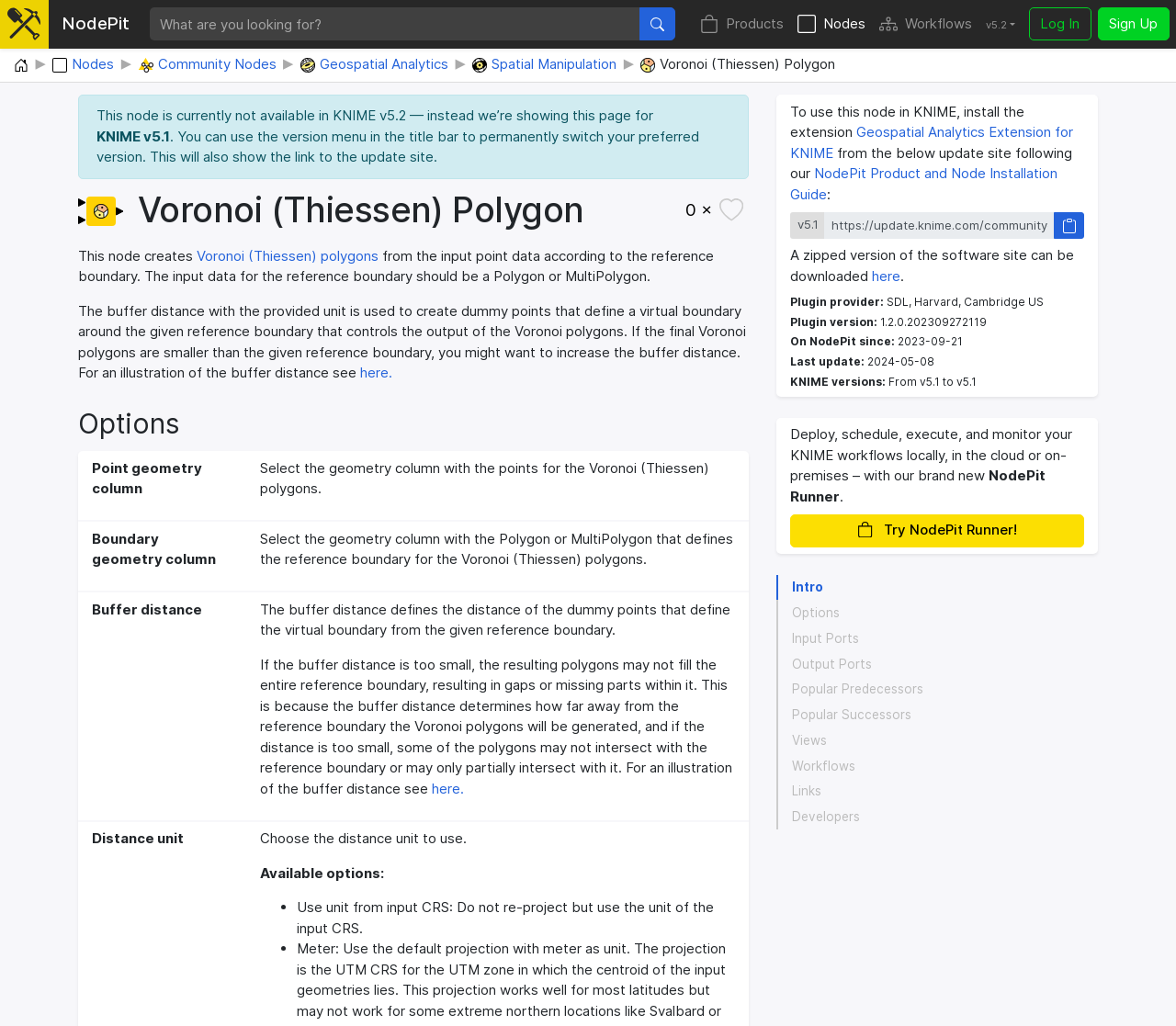What is the purpose of this webpage?
Using the visual information, respond with a single word or phrase.

Create Voronoi polygons